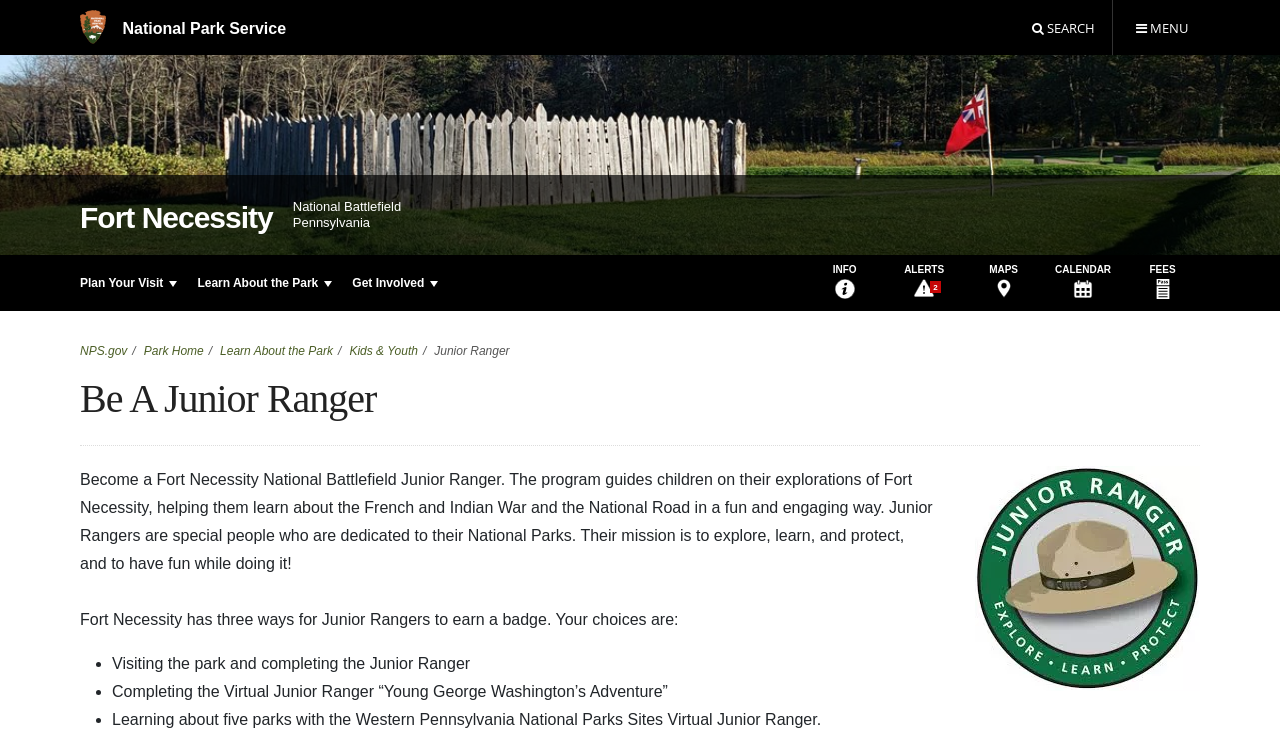Indicate the bounding box coordinates of the element that needs to be clicked to satisfy the following instruction: "Search for something". The coordinates should be four float numbers between 0 and 1, i.e., [left, top, right, bottom].

[0.792, 0.0, 0.869, 0.074]